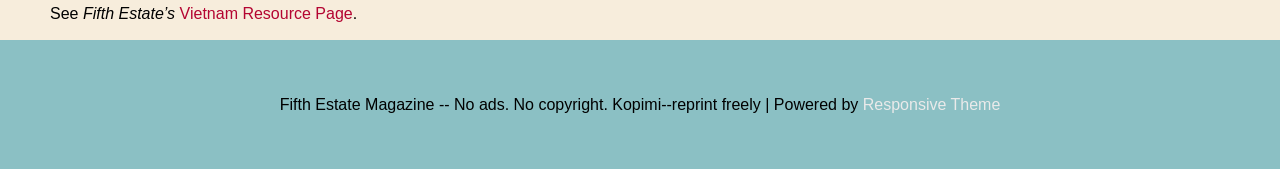Using the given element description, provide the bounding box coordinates (top-left x, top-left y, bottom-right x, bottom-right y) for the corresponding UI element in the screenshot: Responsive Theme

[0.674, 0.571, 0.781, 0.672]